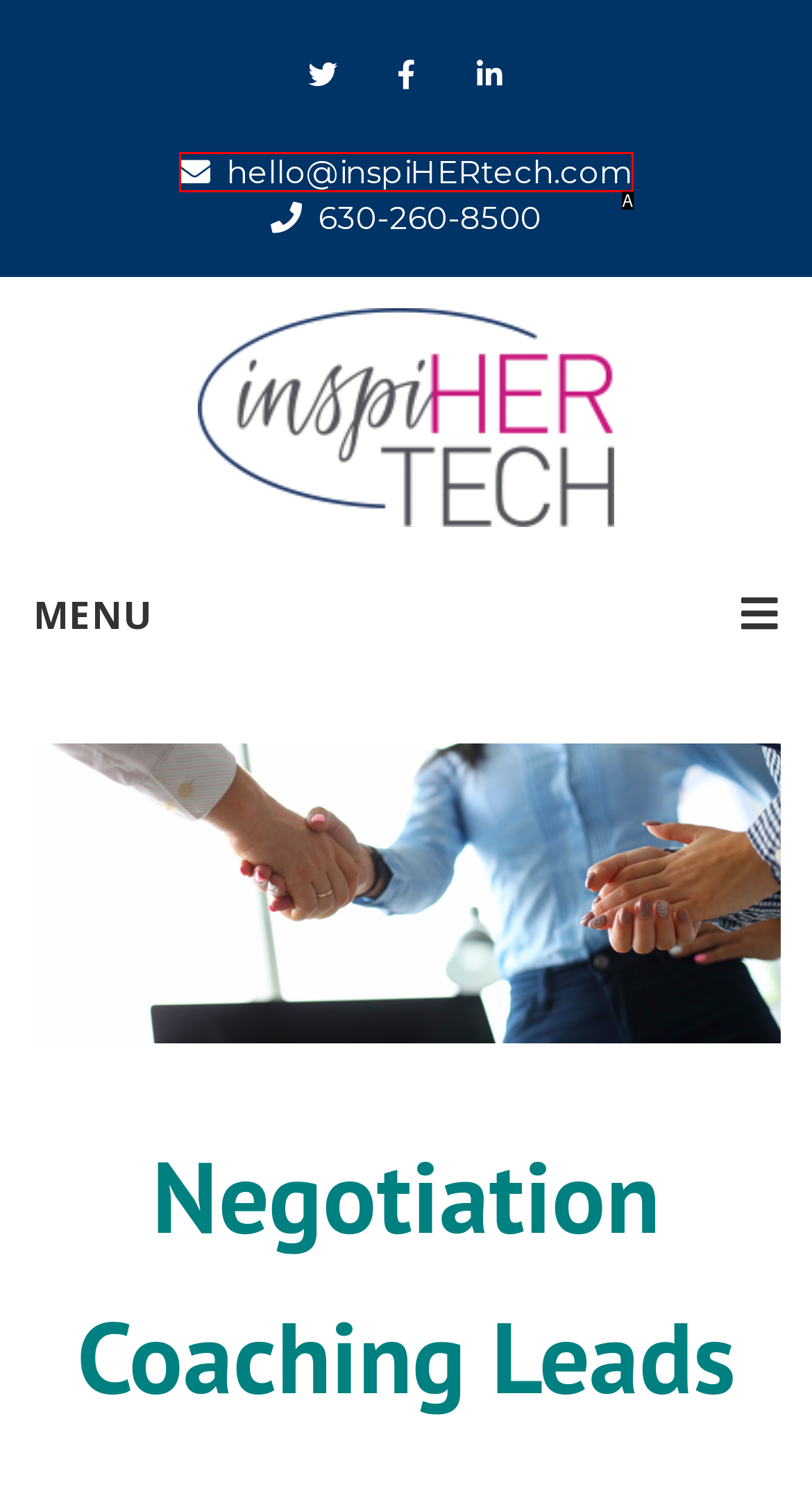Refer to the description: hello@inspiHERtech.com and choose the option that best fits. Provide the letter of that option directly from the options.

A